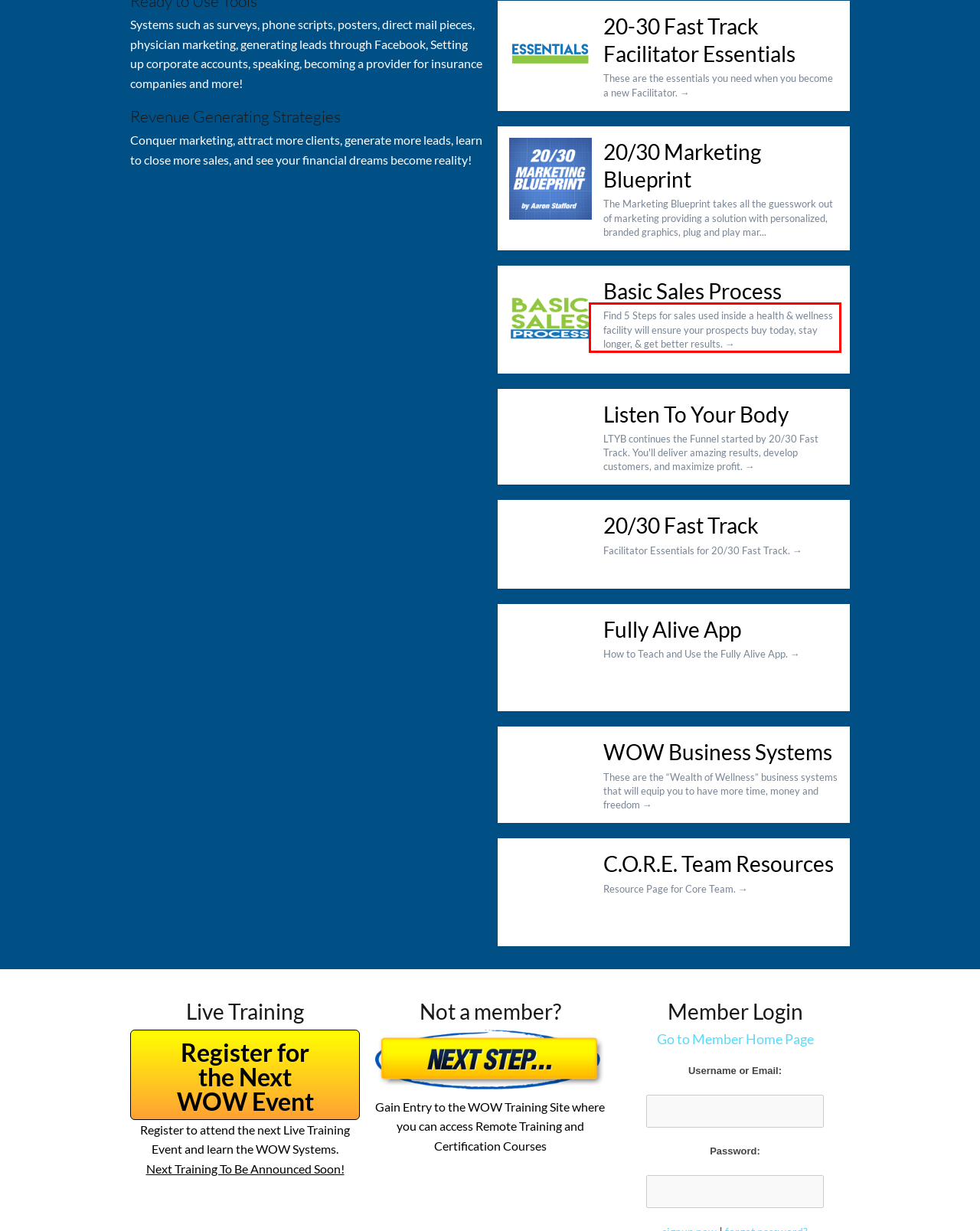Please identify and extract the text from the UI element that is surrounded by a red bounding box in the provided webpage screenshot.

Find 5 Steps for sales used inside a health & wellness facility will ensure your prospects buy today, stay longer, & get better results. →